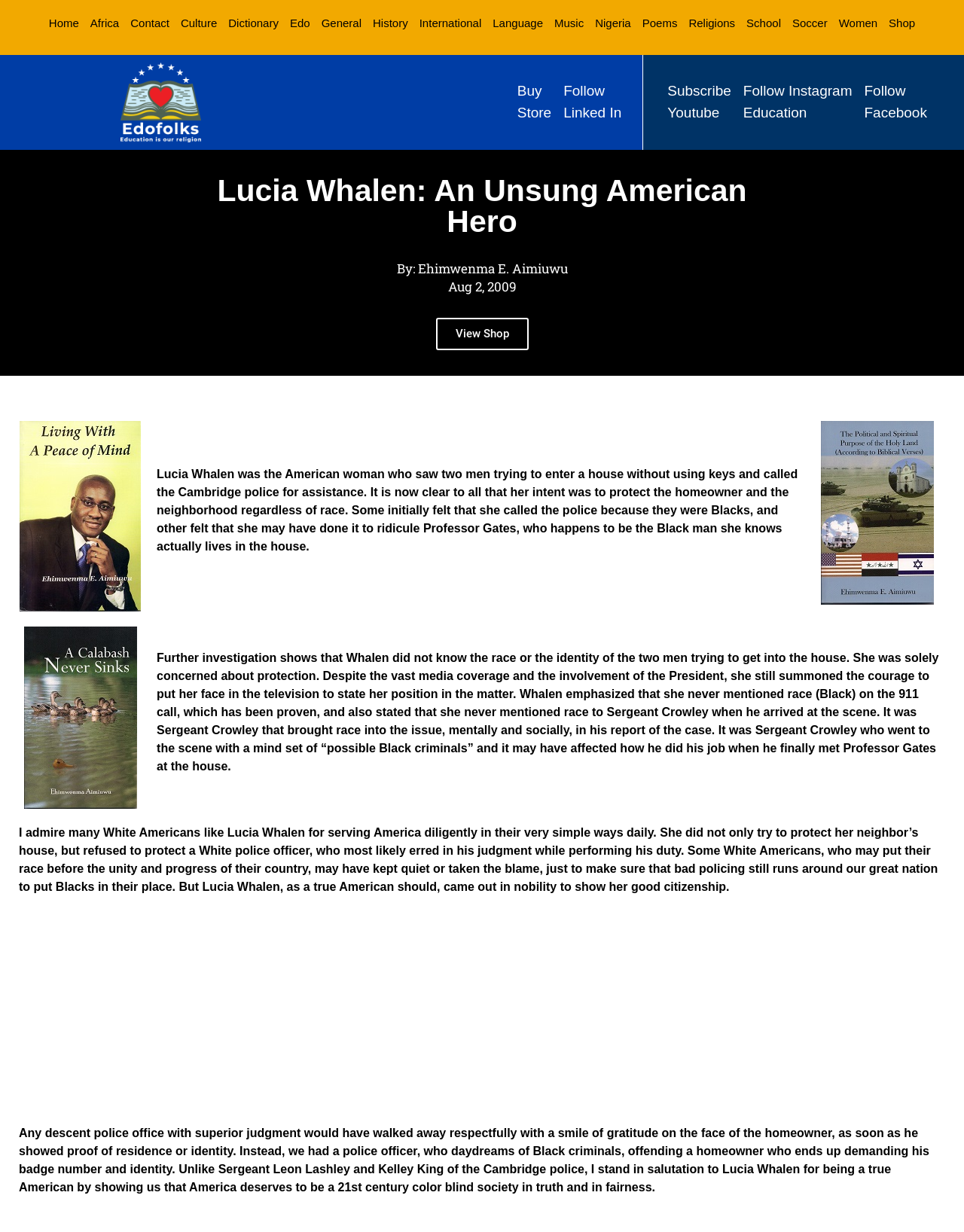Please answer the following query using a single word or phrase: 
What is the purpose of Lucia Whalen's call to the police?

To protect the homeowner and neighborhood